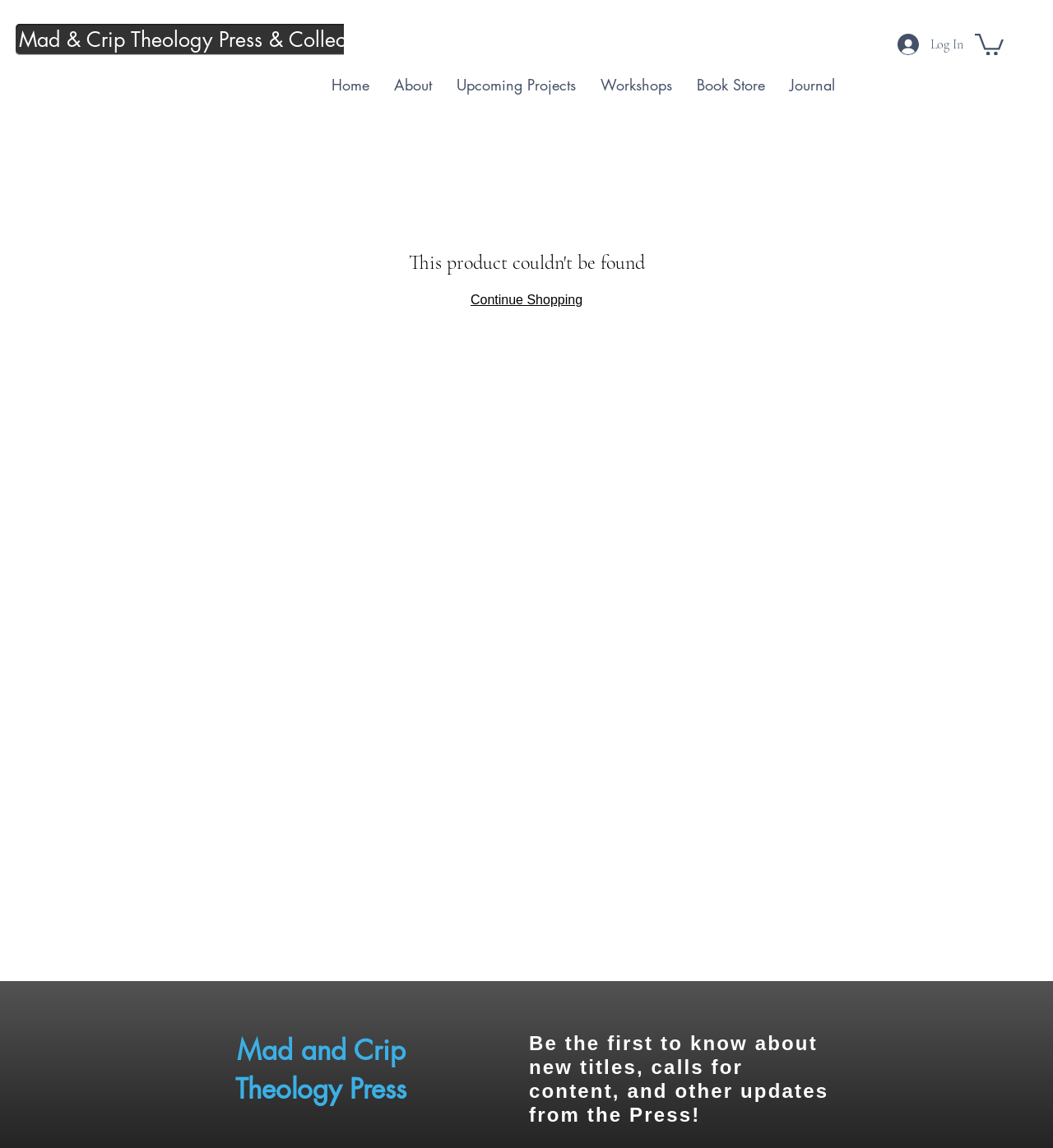Find the bounding box coordinates for the area that must be clicked to perform this action: "visit the home page".

[0.303, 0.053, 0.362, 0.096]